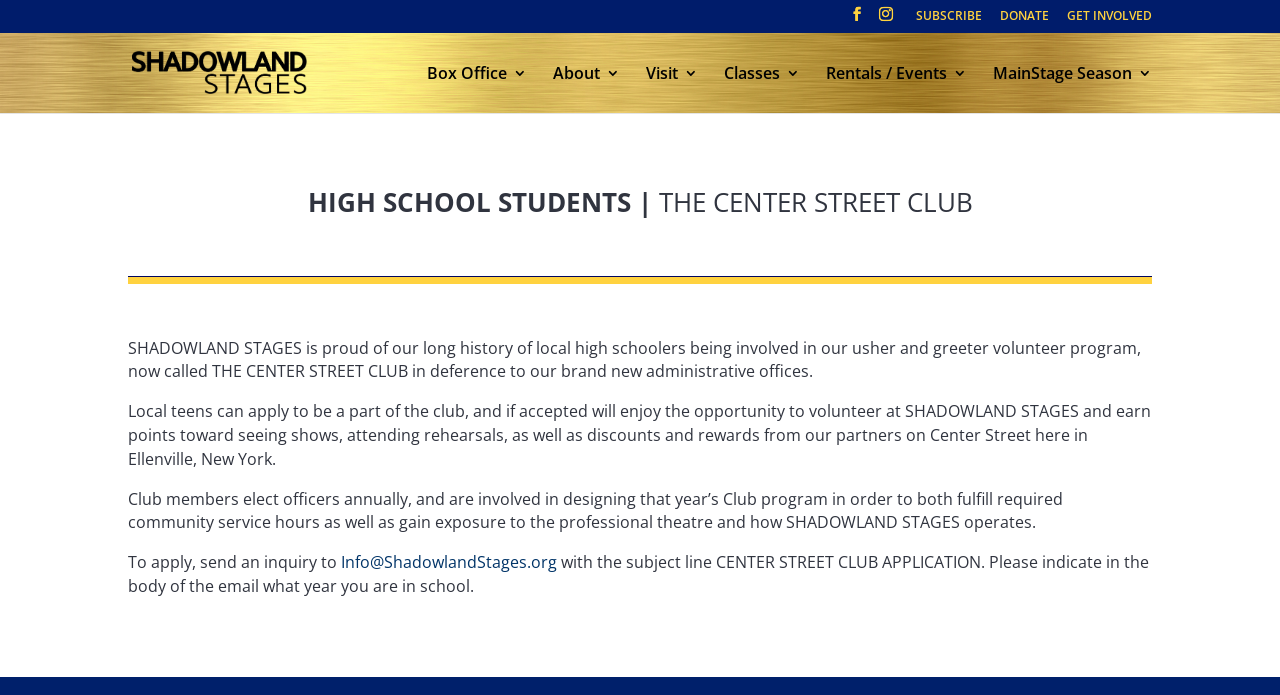From the element description SUBSCRIBE, predict the bounding box coordinates of the UI element. The coordinates must be specified in the format (top-left x, top-left y, bottom-right x, bottom-right y) and should be within the 0 to 1 range.

[0.716, 0.014, 0.767, 0.045]